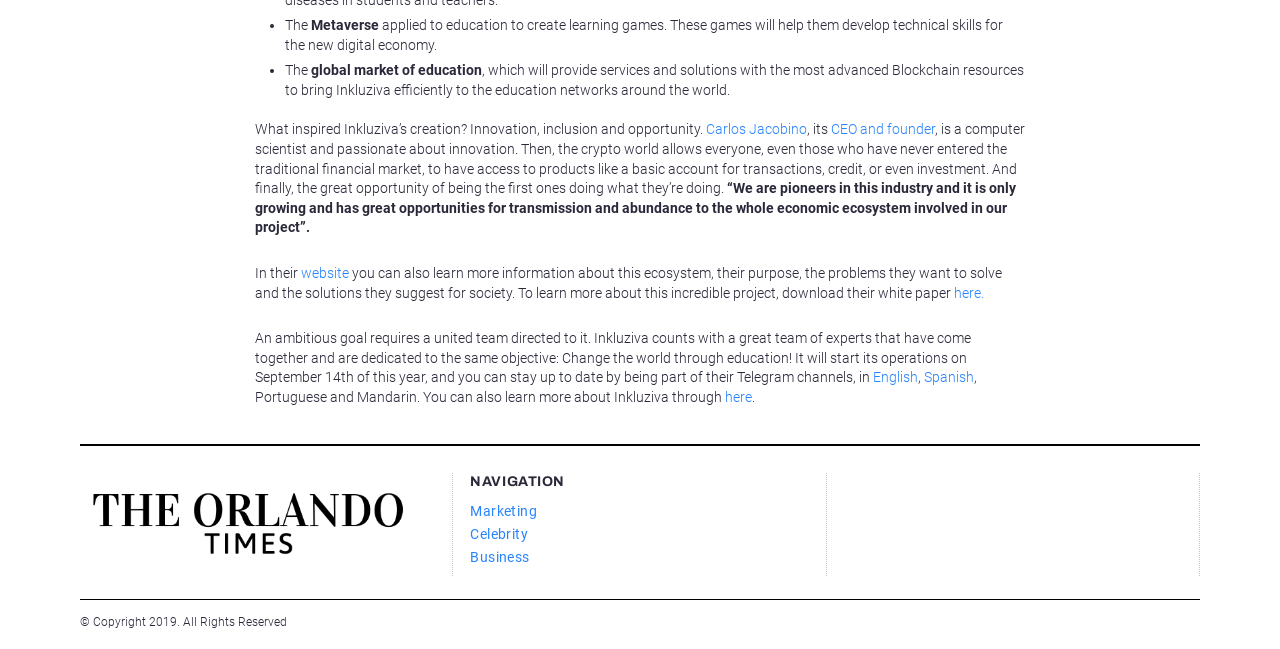Analyze the image and answer the question with as much detail as possible: 
What is the name of the CEO and founder of Inkluziva?

The webpage mentions that Carlos Jacobino is the CEO and founder of Inkluziva, as stated in the paragraph that talks about his background and passion for innovation.